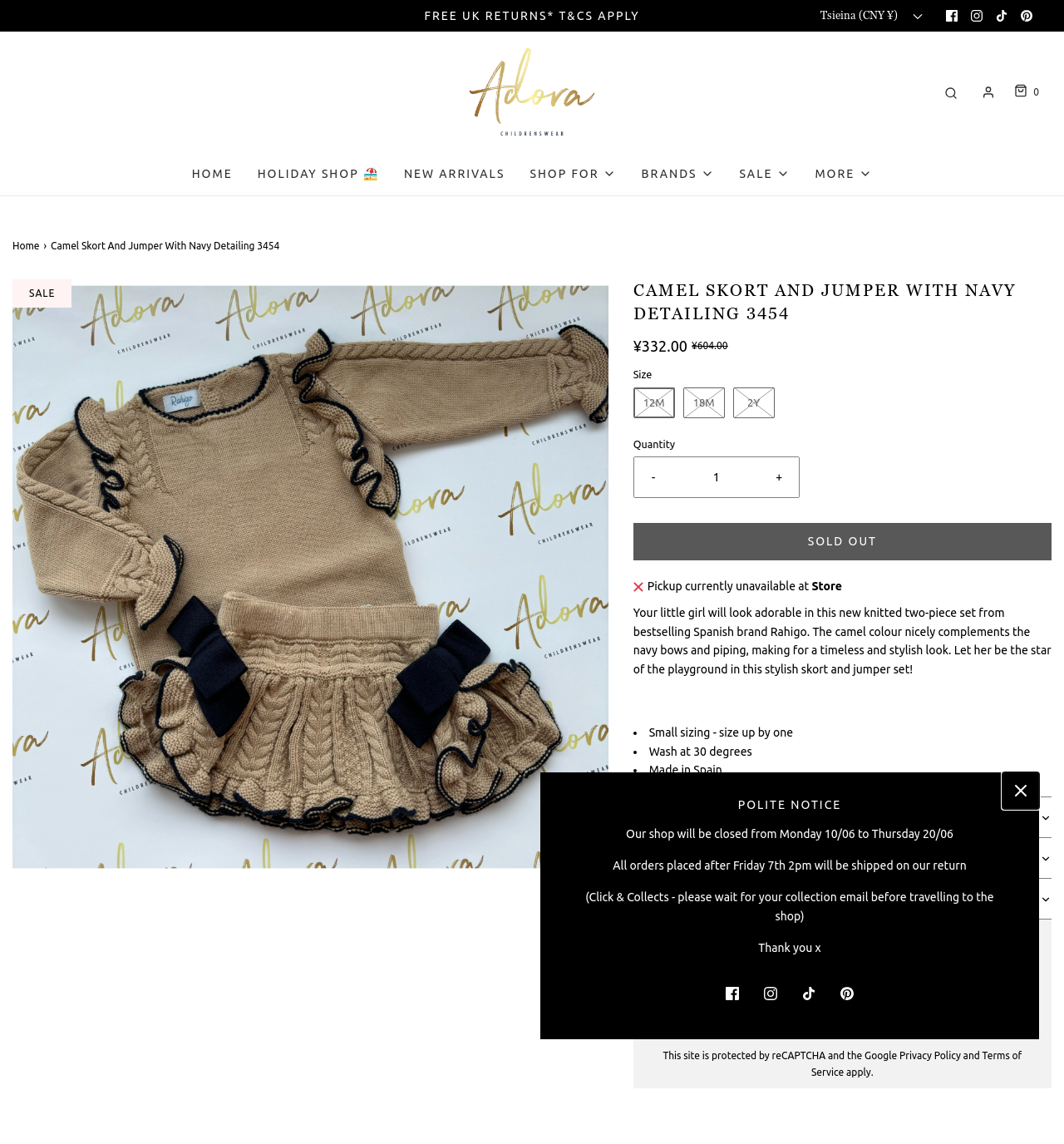Can you find the bounding box coordinates for the element to click on to achieve the instruction: "Click on the Facebook icon"?

[0.883, 0.003, 0.906, 0.025]